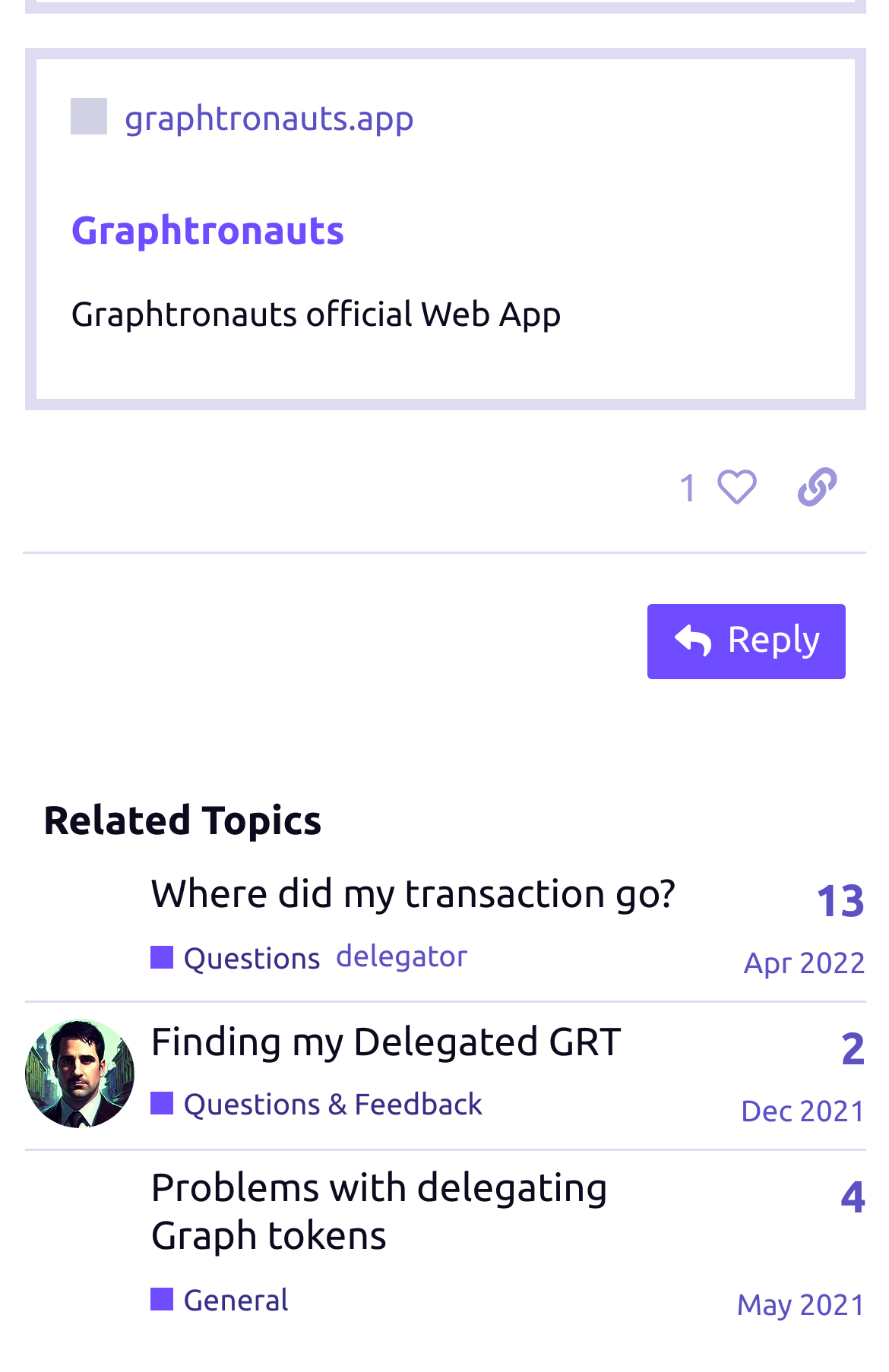Locate the coordinates of the bounding box for the clickable region that fulfills this instruction: "Reply to the post".

[0.729, 0.44, 0.952, 0.495]